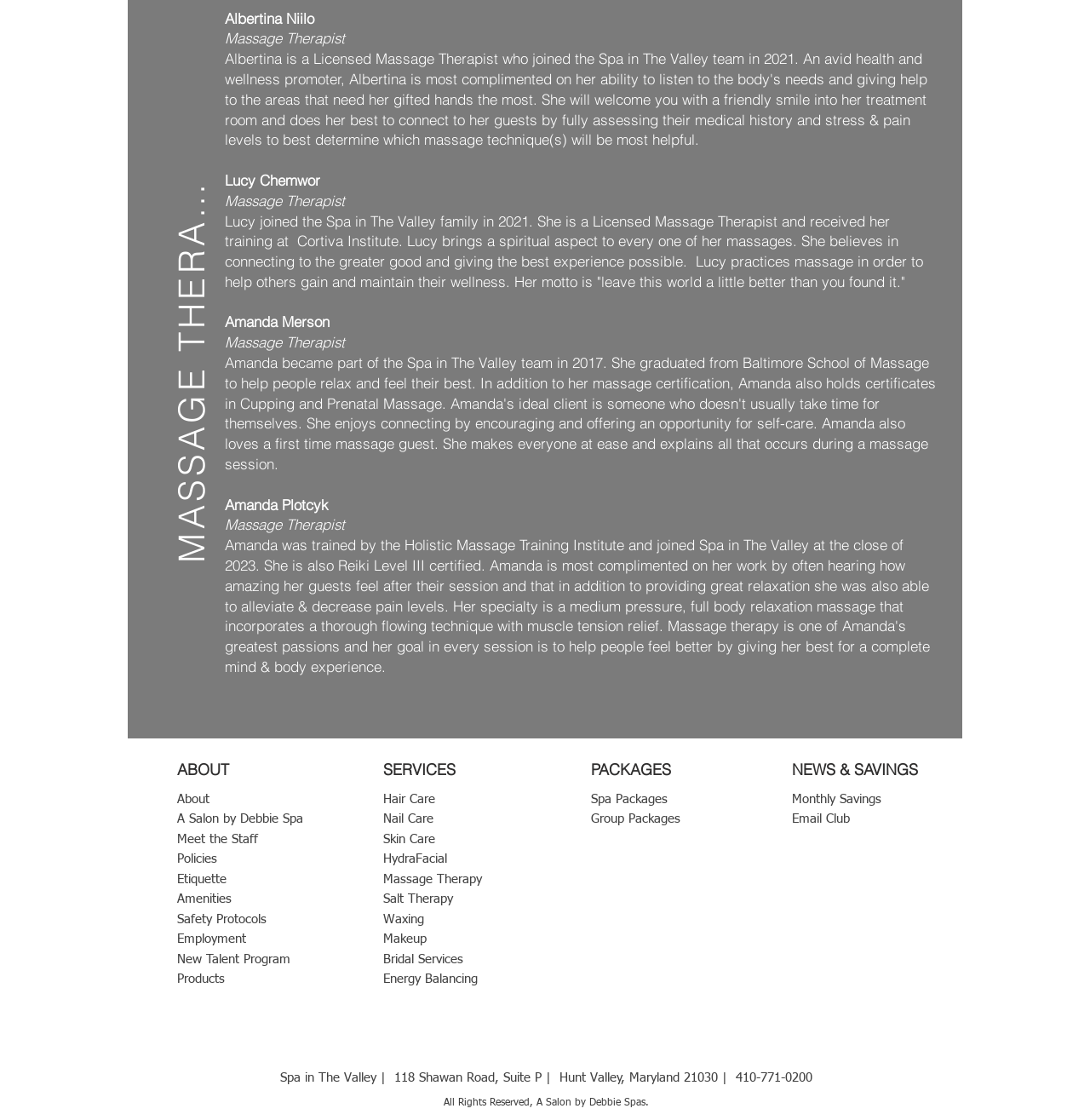What is the name of the massage therapist?
Please provide a single word or phrase in response based on the screenshot.

Lucy Chemwor